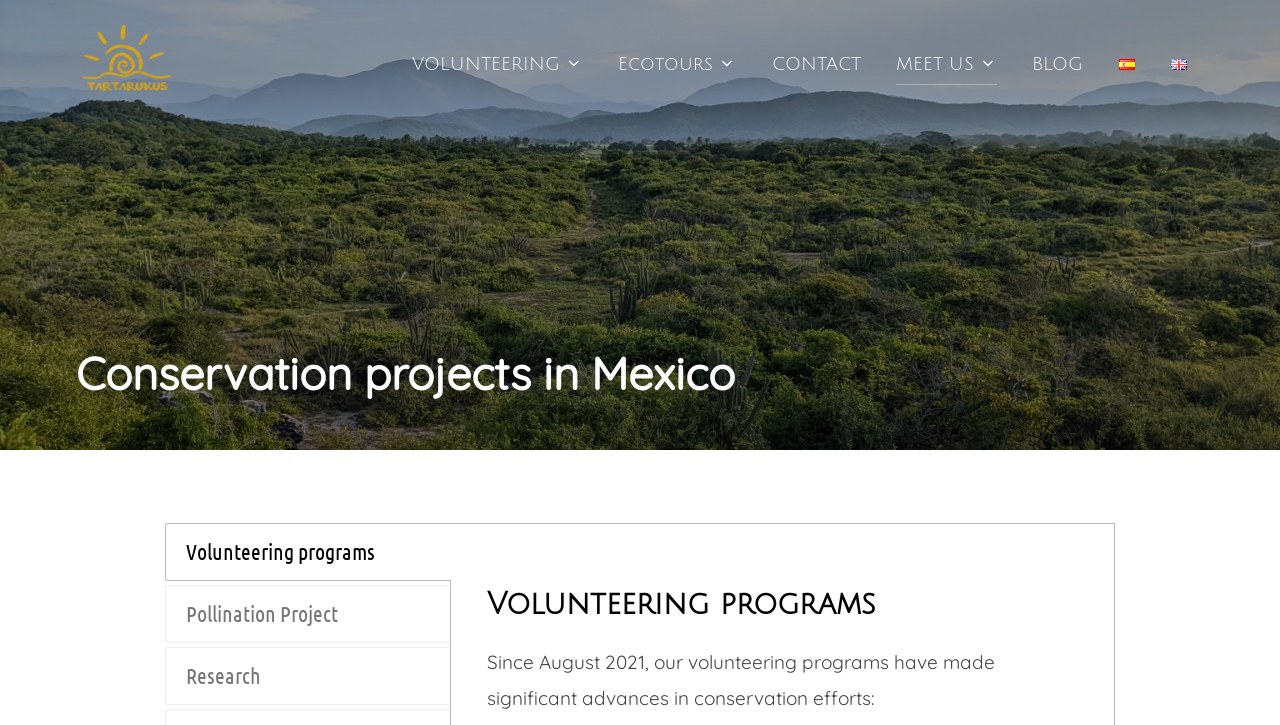Determine the main heading text of the webpage.

Conservation projects in Mexico